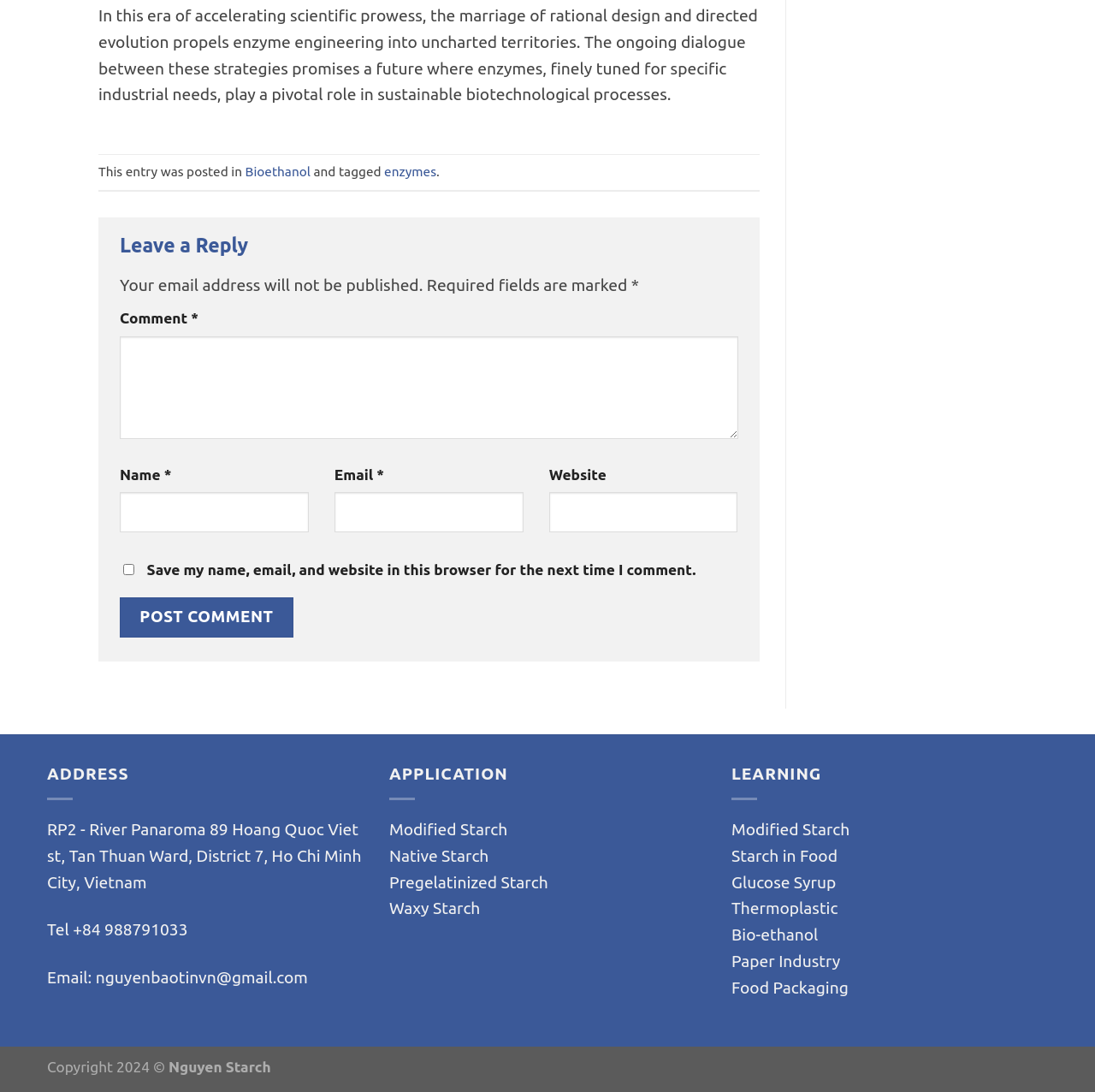What is the topic of the article?
Could you answer the question in a detailed manner, providing as much information as possible?

The topic of the article can be inferred from the first sentence of the article, which mentions the marriage of rational design and directed evolution propelling enzyme engineering into uncharted territories.